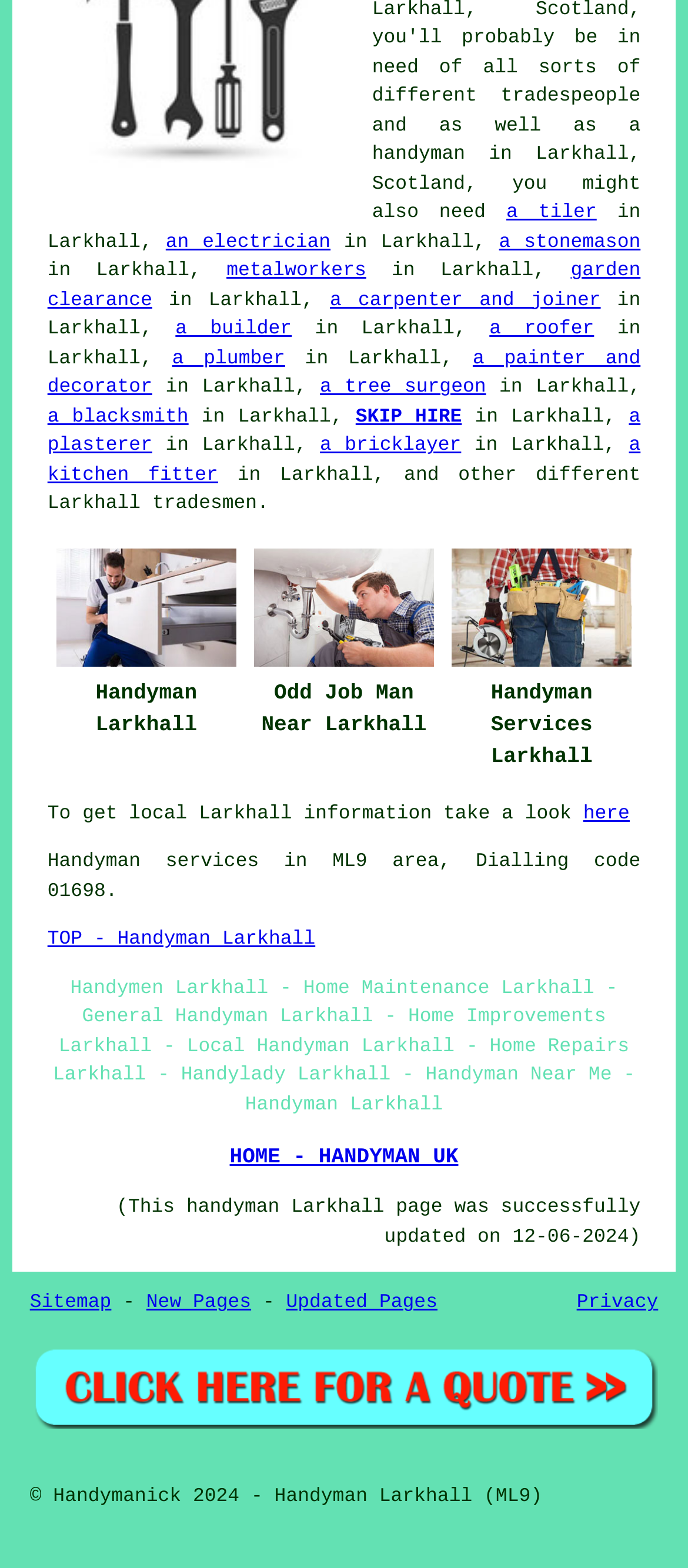Can you specify the bounding box coordinates for the region that should be clicked to fulfill this instruction: "view handyman quotes".

[0.043, 0.9, 0.957, 0.916]